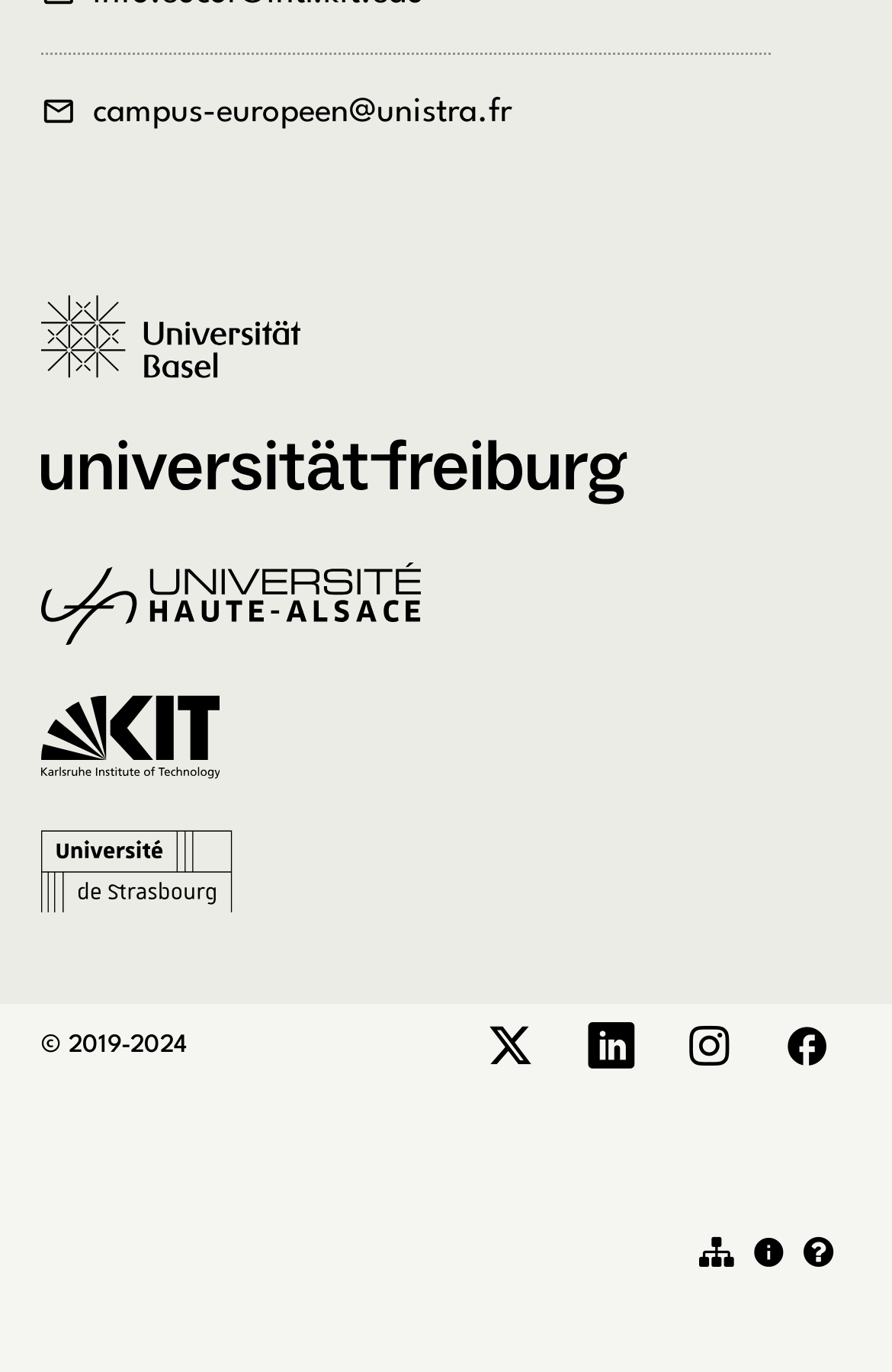What is the purpose of the links at the bottom?
Please give a detailed and elaborate explanation in response to the question.

The links at the bottom of the webpage appear to be related to legal and informational content, including a sitemap, legal notice, and privacy policy, suggesting that the webpage is providing transparency and accessibility to its users.